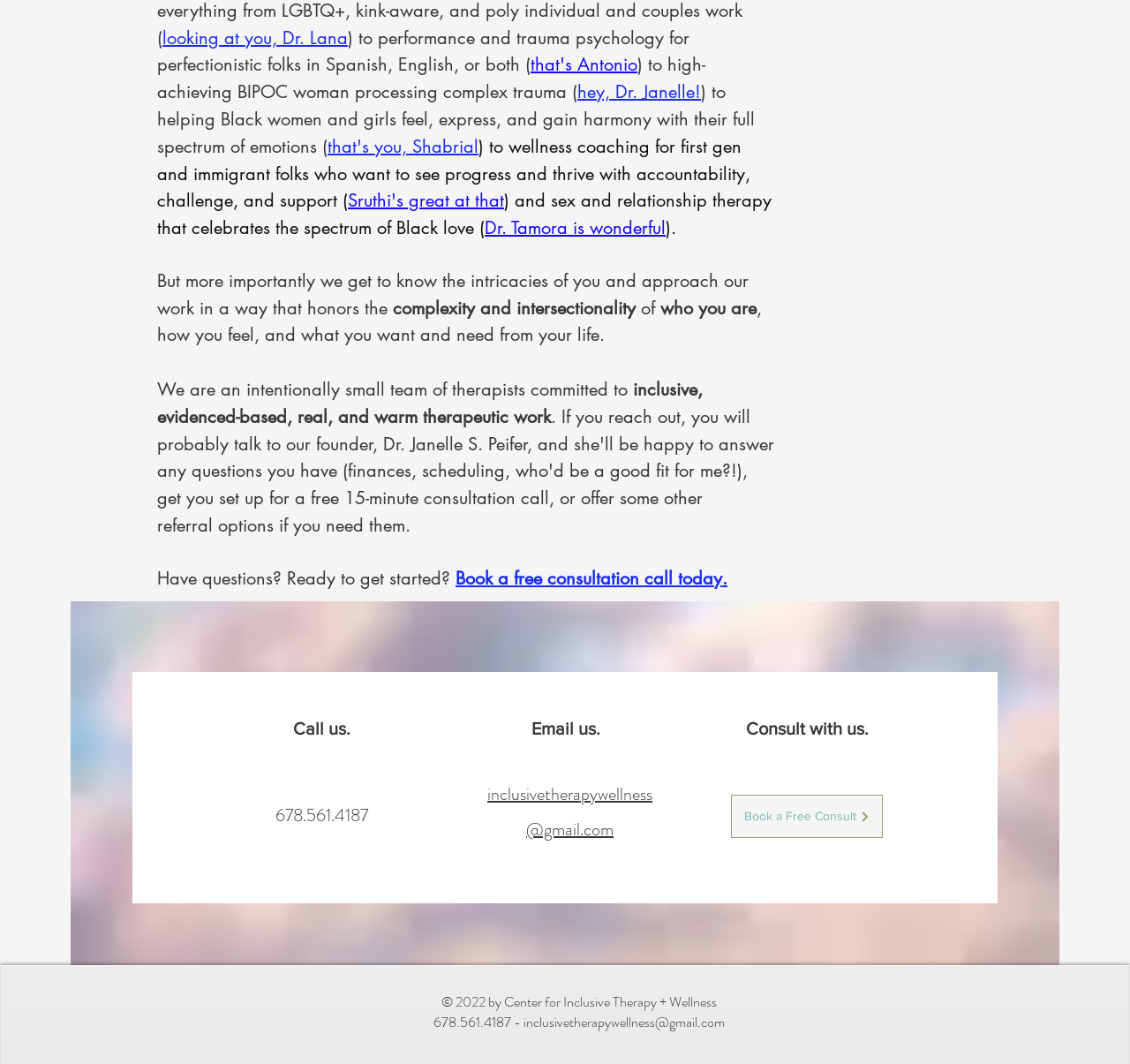What is the purpose of the consultation call?
Could you answer the question with a detailed and thorough explanation?

The text mentions booking a free consultation call, which implies that the purpose of the call is to initiate the therapy process and discuss how to get started with the services offered.